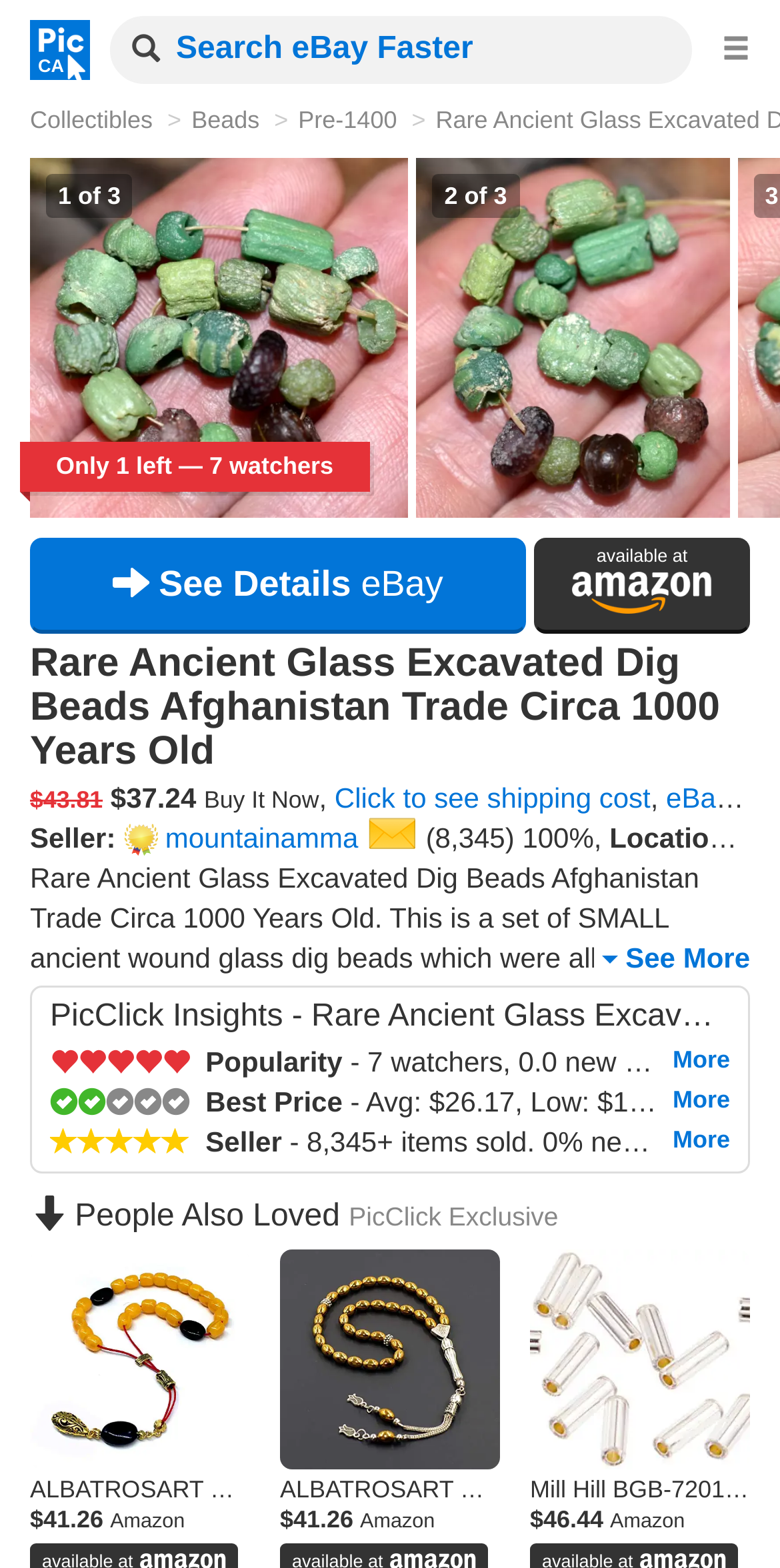What is the condition of the ancient glass beads?
From the image, respond with a single word or phrase.

Used